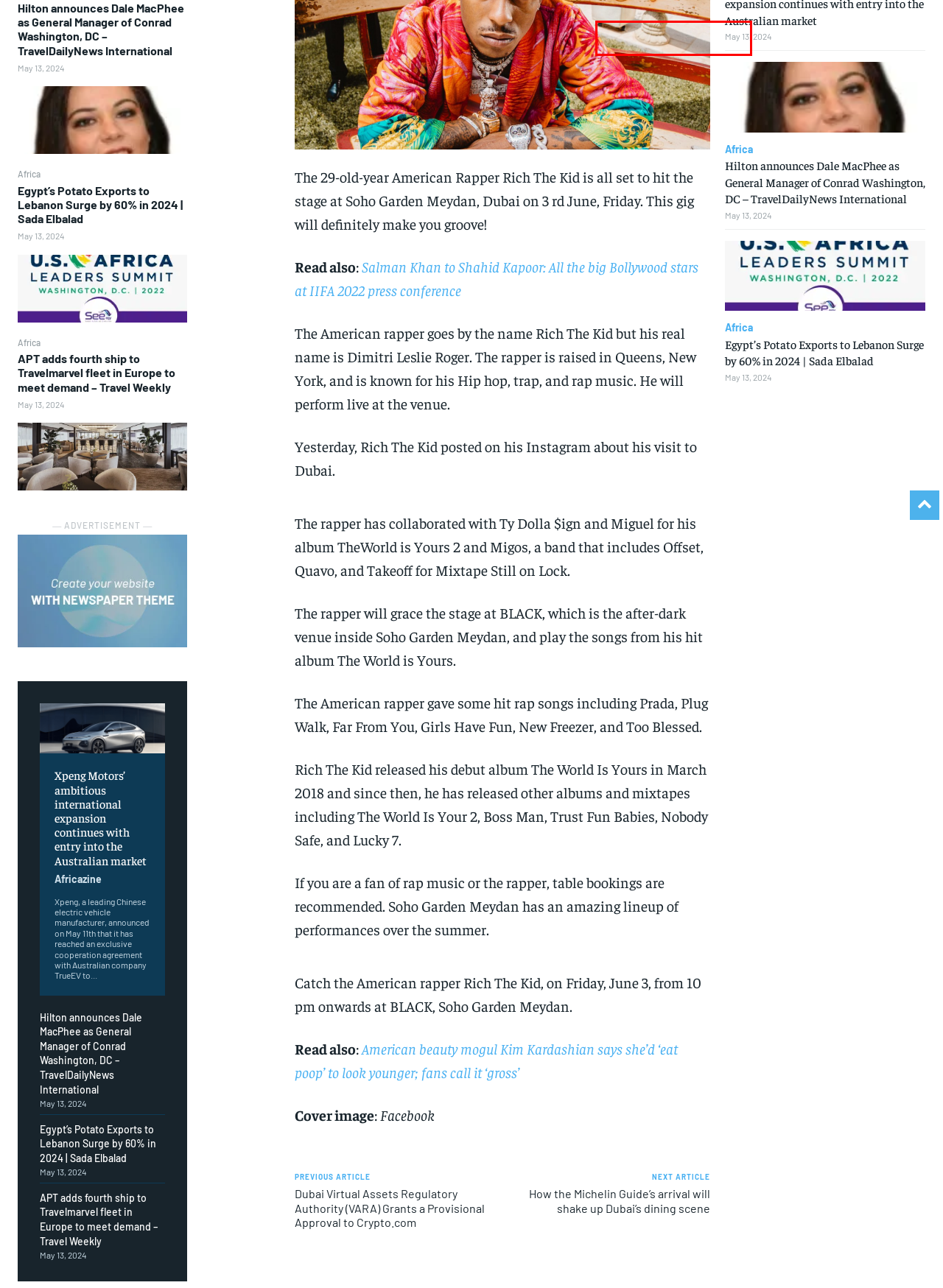You are provided with a webpage screenshot that includes a red rectangle bounding box. Extract the text content from within the bounding box using OCR.

By agreeing to this tier, you are billed every month after the first one until you opt out of the monthly subscription.